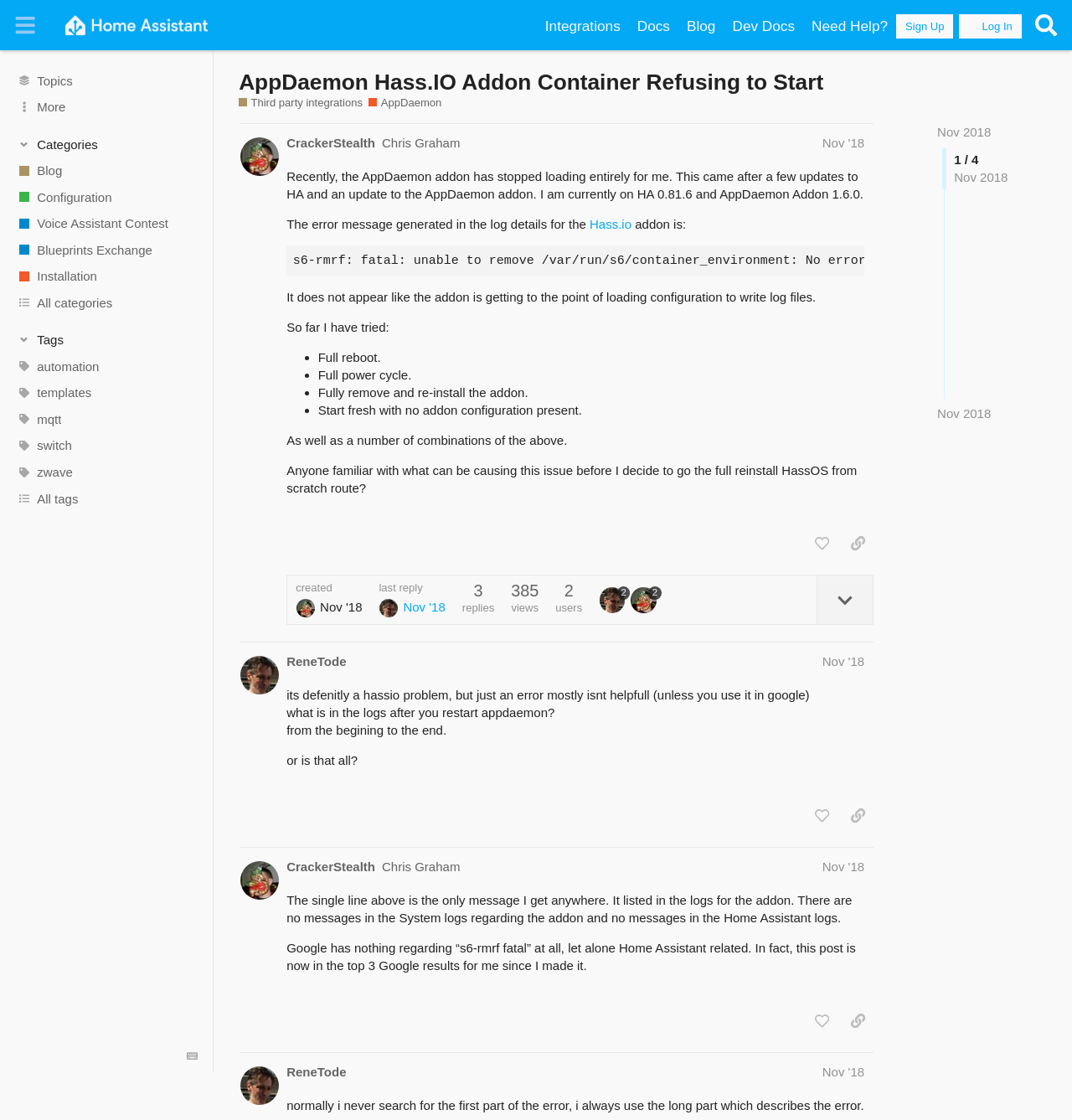Highlight the bounding box coordinates of the element that should be clicked to carry out the following instruction: "Click on the 'like this post' button". The coordinates must be given as four float numbers ranging from 0 to 1, i.e., [left, top, right, bottom].

[0.752, 0.473, 0.781, 0.498]